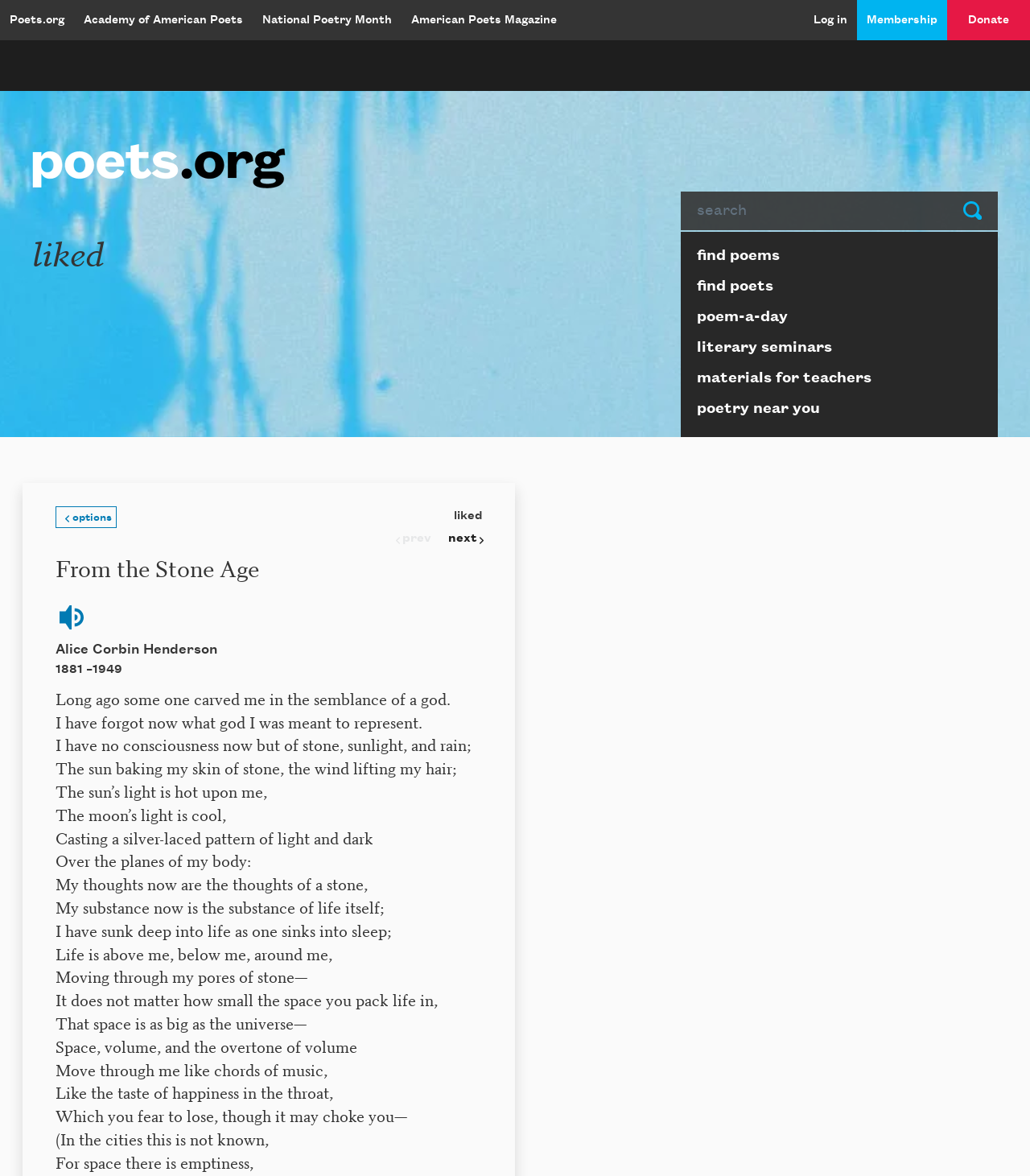Please identify the bounding box coordinates of the element's region that I should click in order to complete the following instruction: "Download the JPG image". The bounding box coordinates consist of four float numbers between 0 and 1, i.e., [left, top, right, bottom].

None